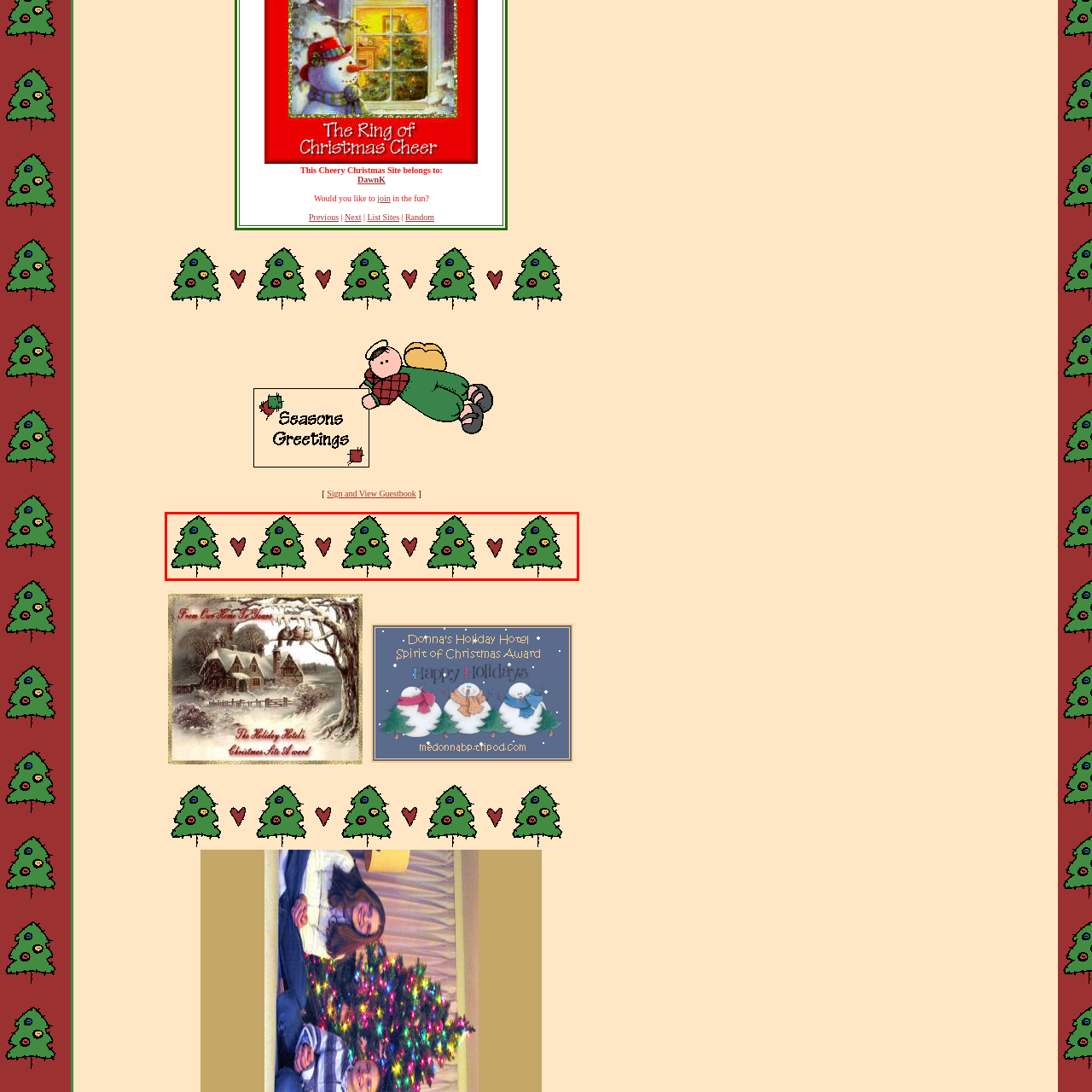What is the background color of the illustration? Check the image surrounded by the red bounding box and reply with a single word or a short phrase.

Soft, warm beige